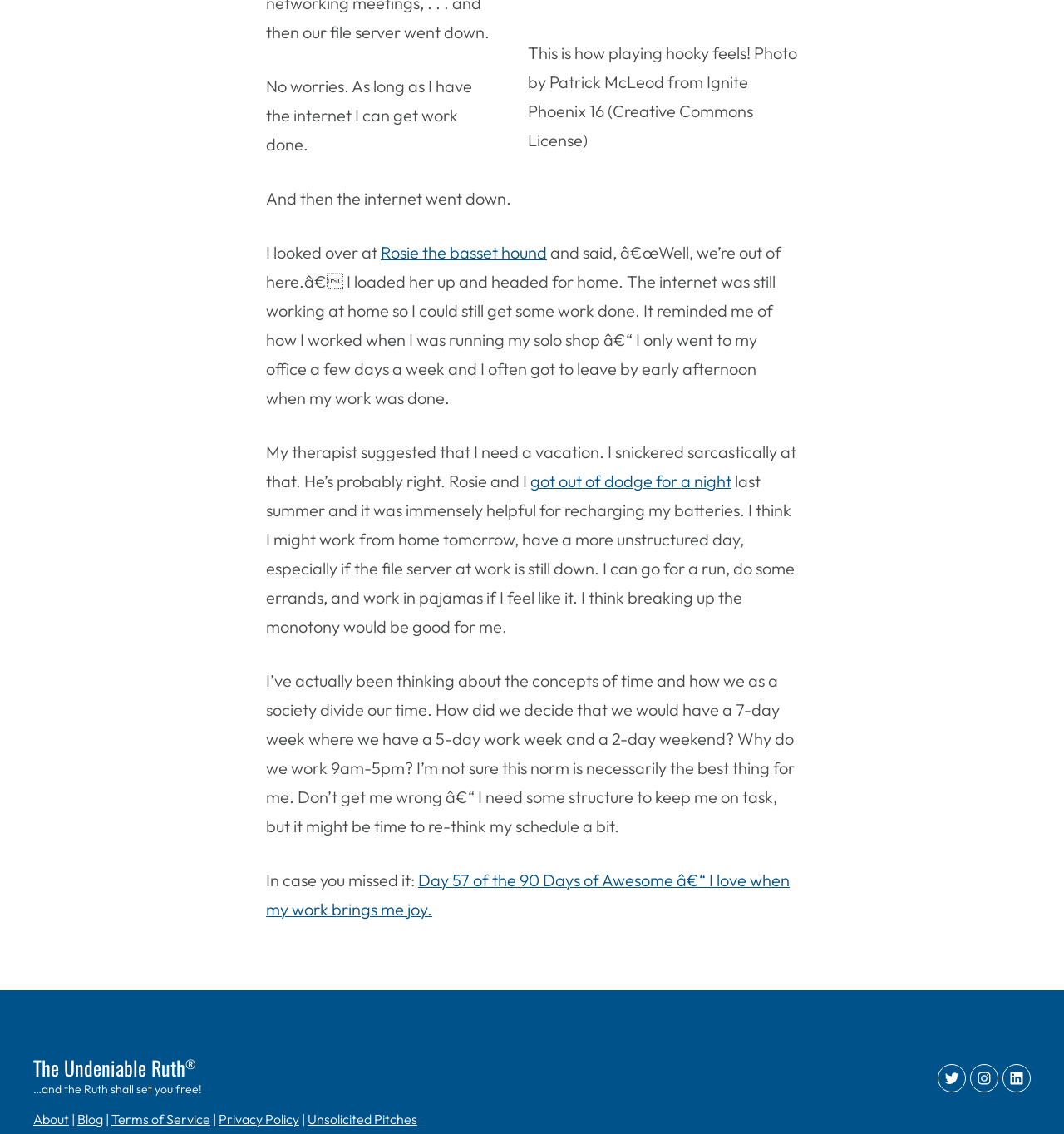What is the author's reflection on the concept of time?
Please utilize the information in the image to give a detailed response to the question.

The author wonders how society decided on a 7-day week with a 5-day work week and a 2-day weekend, indicating that they are questioning the traditional concept of time and work schedules.